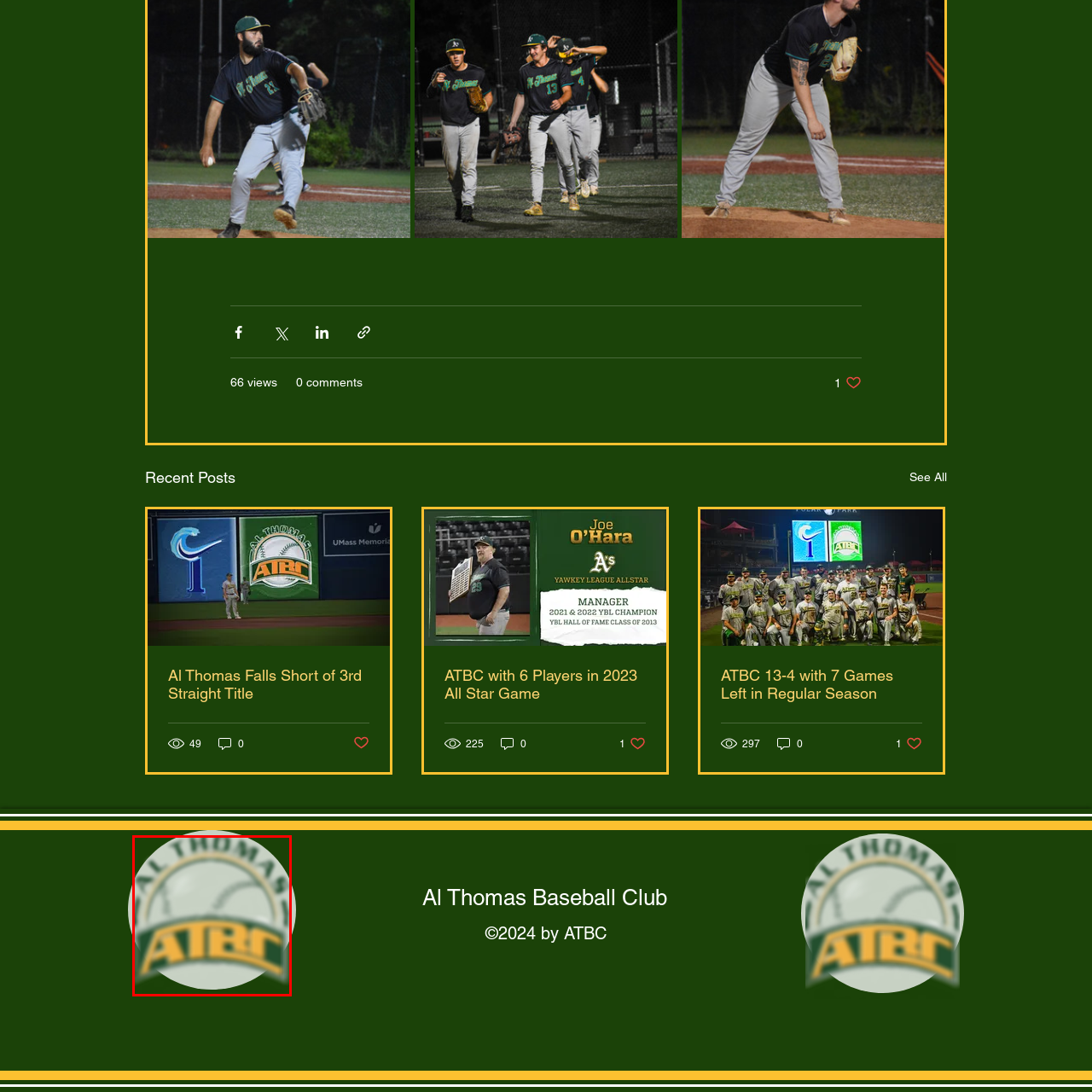Look at the image enclosed within the red outline and answer the question with a single word or phrase:
What is the central element of the logo?

A stylized baseball